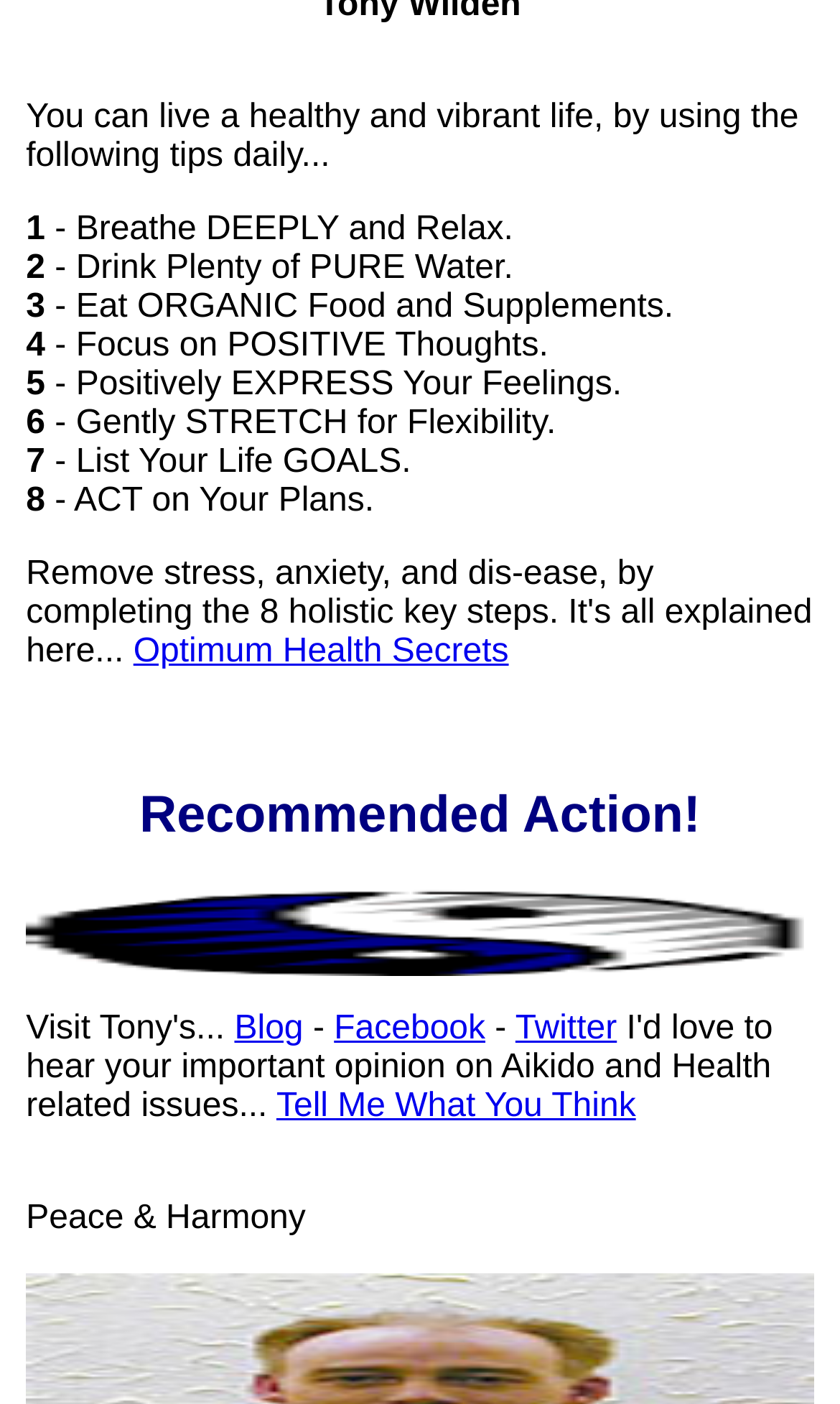Determine the bounding box for the UI element as described: "Optimum Health Secrets". The coordinates should be represented as four float numbers between 0 and 1, formatted as [left, top, right, bottom].

[0.159, 0.451, 0.606, 0.477]